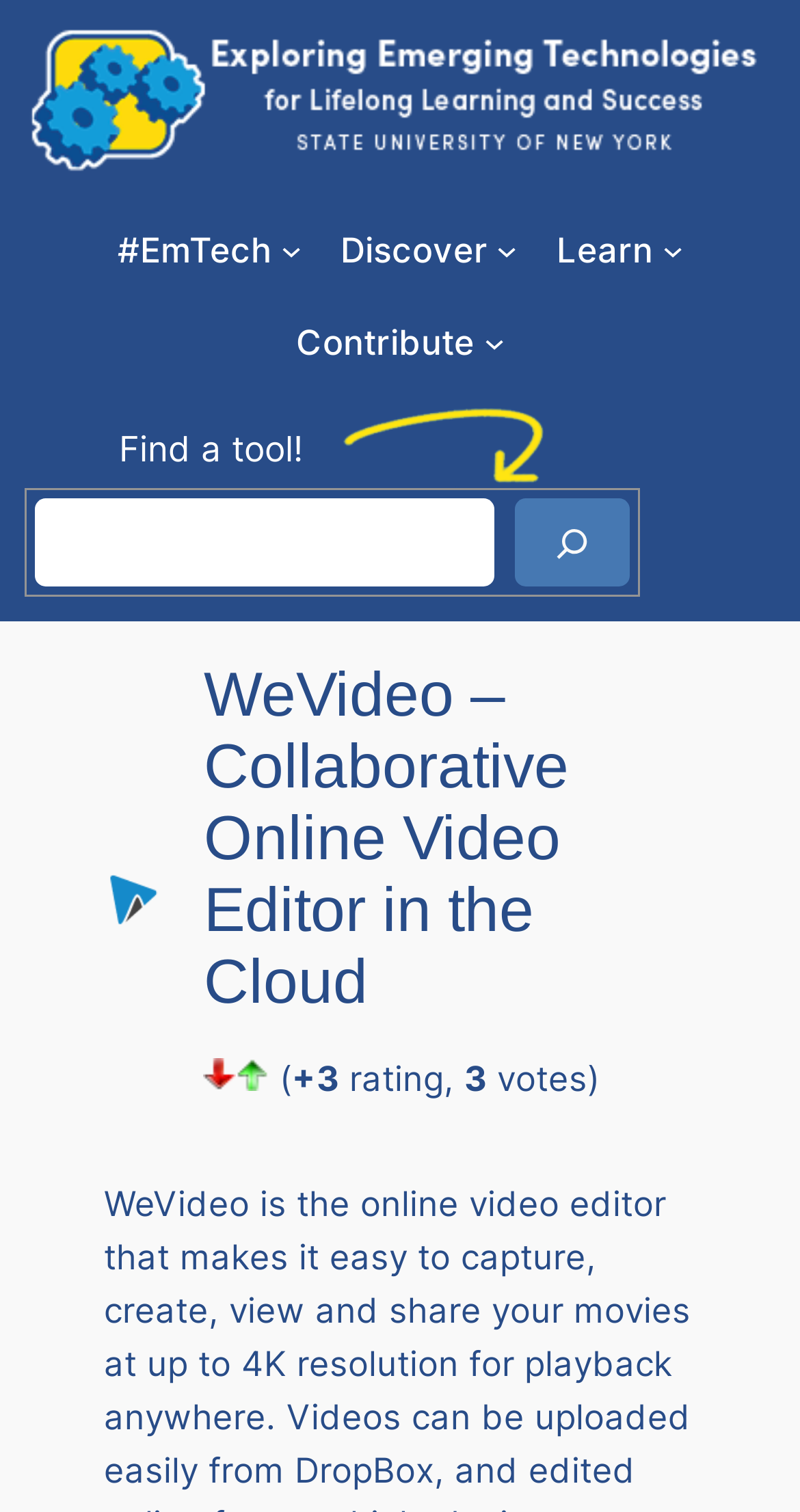Provide the bounding box coordinates for the area that should be clicked to complete the instruction: "Click the 'Contribute' submenu".

[0.604, 0.22, 0.63, 0.233]